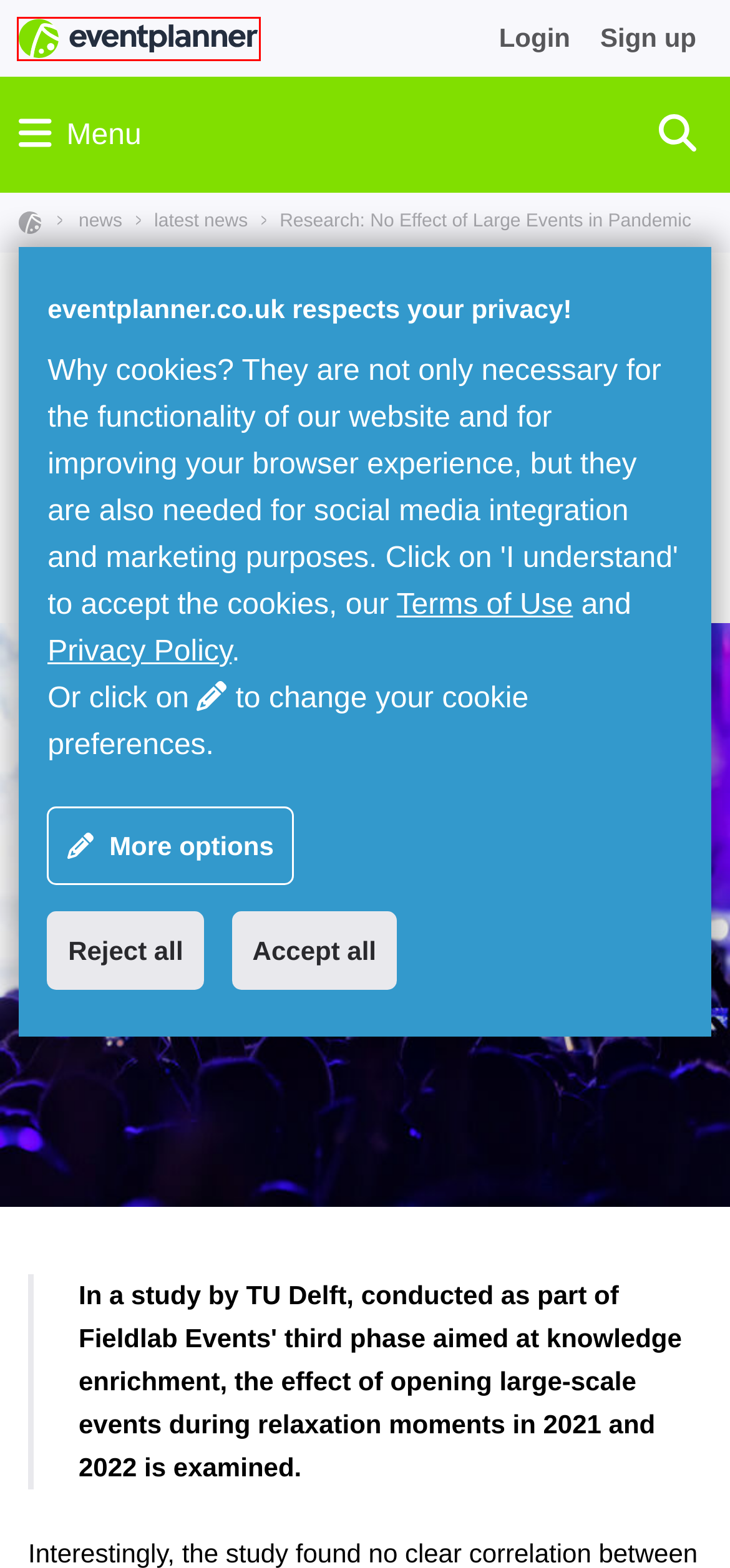Look at the screenshot of a webpage that includes a red bounding box around a UI element. Select the most appropriate webpage description that matches the page seen after clicking the highlighted element. Here are the candidates:
A. Leveranciers organisatie evenementen - h | eventplanner.co.uk
B. Leveranciers organisatie evenementen - d | eventplanner.co.uk
C. News - Overview | eventplanner.co.uk
D. Leveranciers organisatie evenementen - j | eventplanner.co.uk
E. Free magazine subscription and event industry news | eventplanner.co.uk
F. eventplanner.co.uk: Find the Best Event Venues and Suppliers
G. Log in | eventplanner.co.uk
H. Leveranciers organisatie evenementen - f | eventplanner.co.uk

F